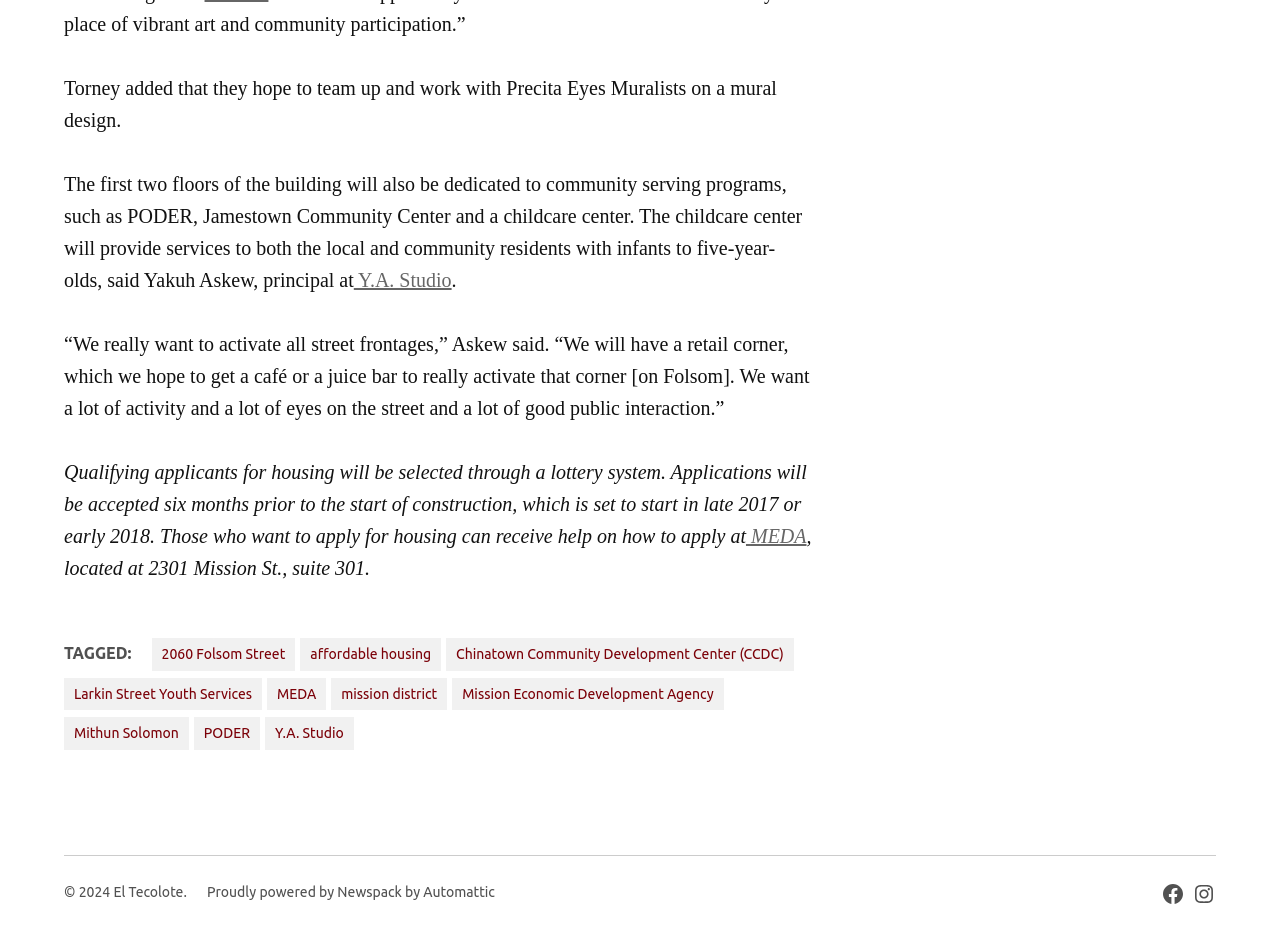Who is the principal mentioned in the article?
Answer the question with a single word or phrase derived from the image.

Yakuh Askew